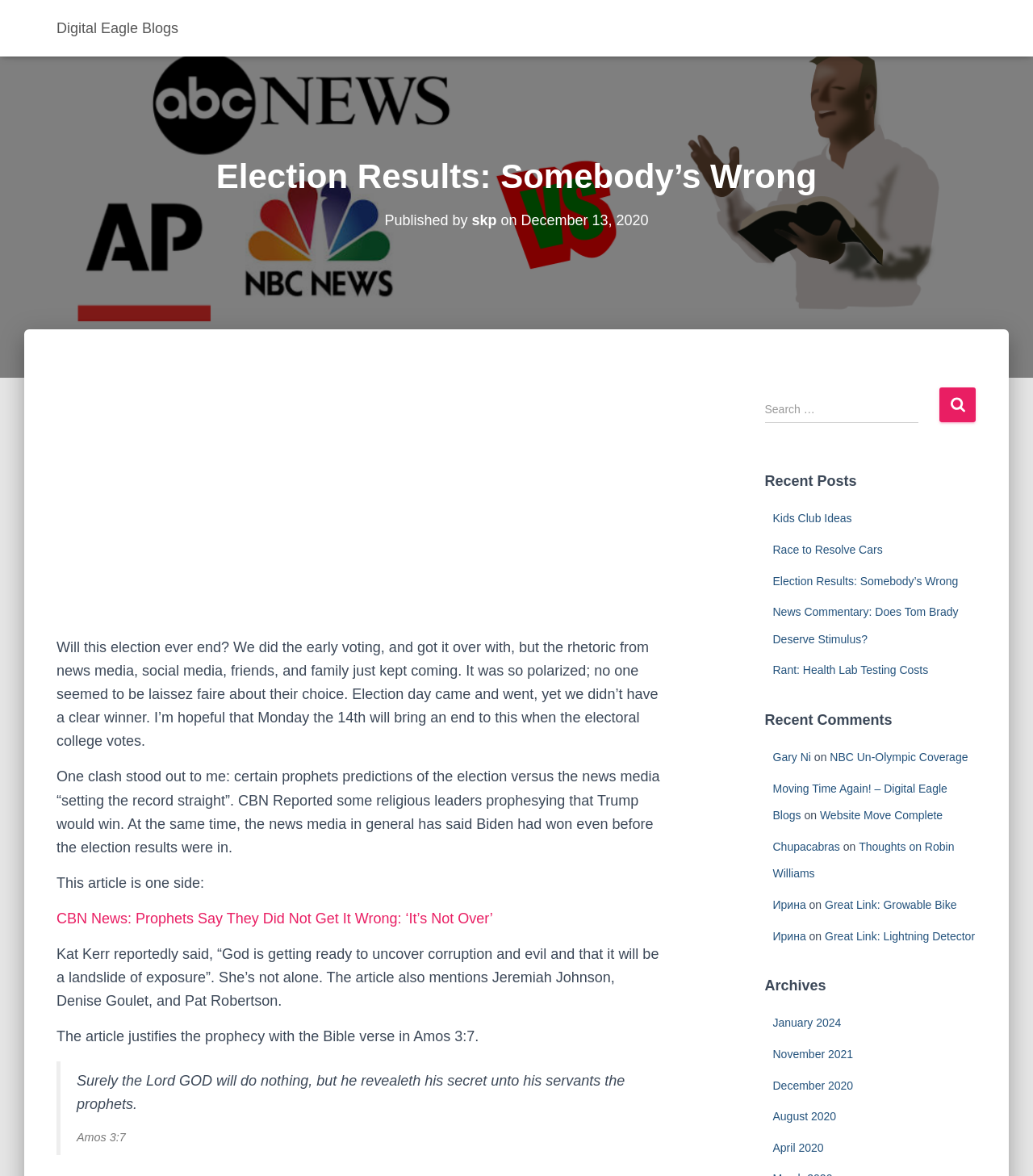Respond to the question below with a single word or phrase:
What is the name of the news organization mentioned in the article?

CBN News